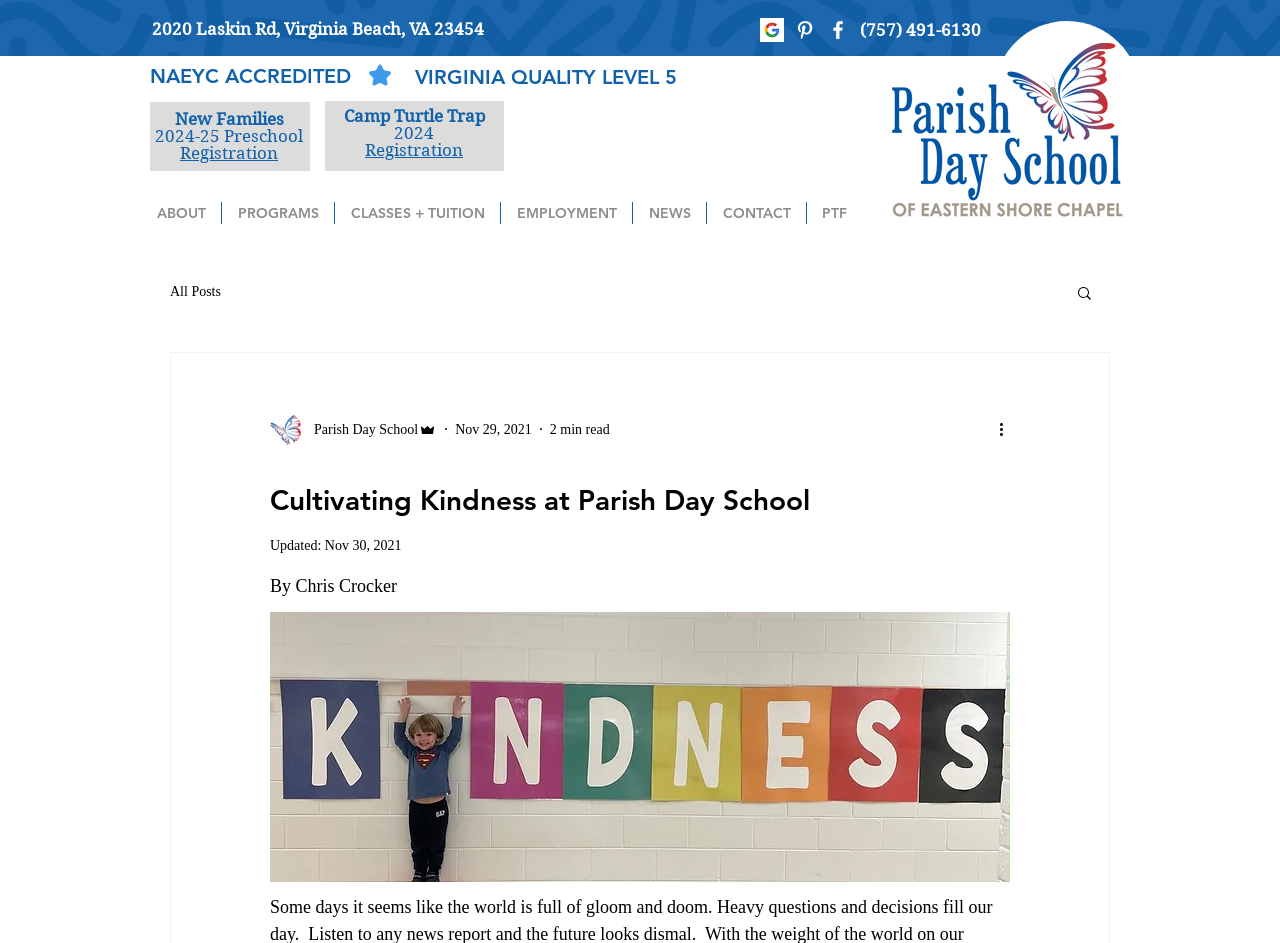Please identify the bounding box coordinates of the region to click in order to complete the task: "Learn about Parish Day School". The coordinates must be four float numbers between 0 and 1, specified as [left, top, right, bottom].

[0.689, 0.046, 0.883, 0.238]